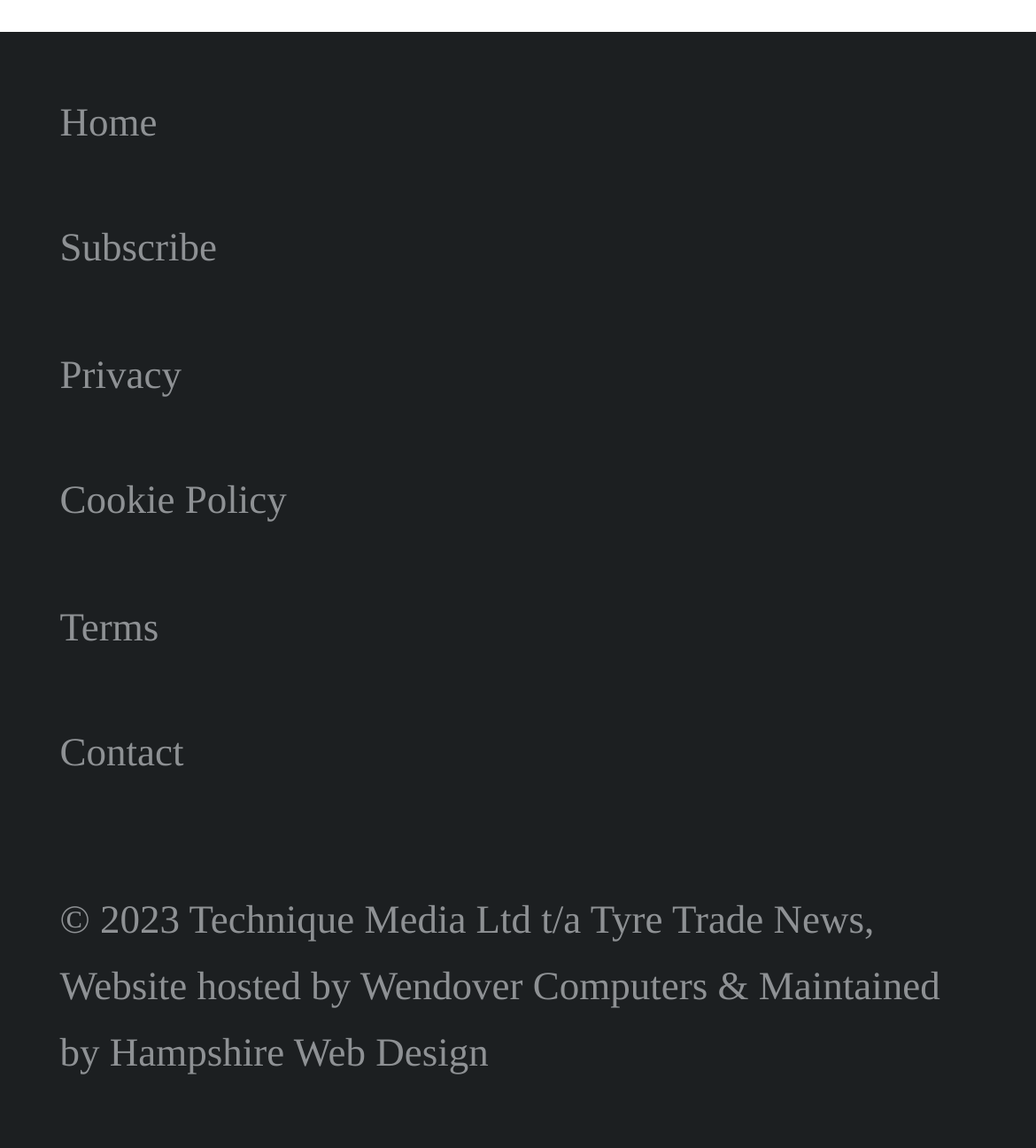Please locate the bounding box coordinates of the element that needs to be clicked to achieve the following instruction: "subscribe to newsletter". The coordinates should be four float numbers between 0 and 1, i.e., [left, top, right, bottom].

[0.058, 0.199, 0.209, 0.236]